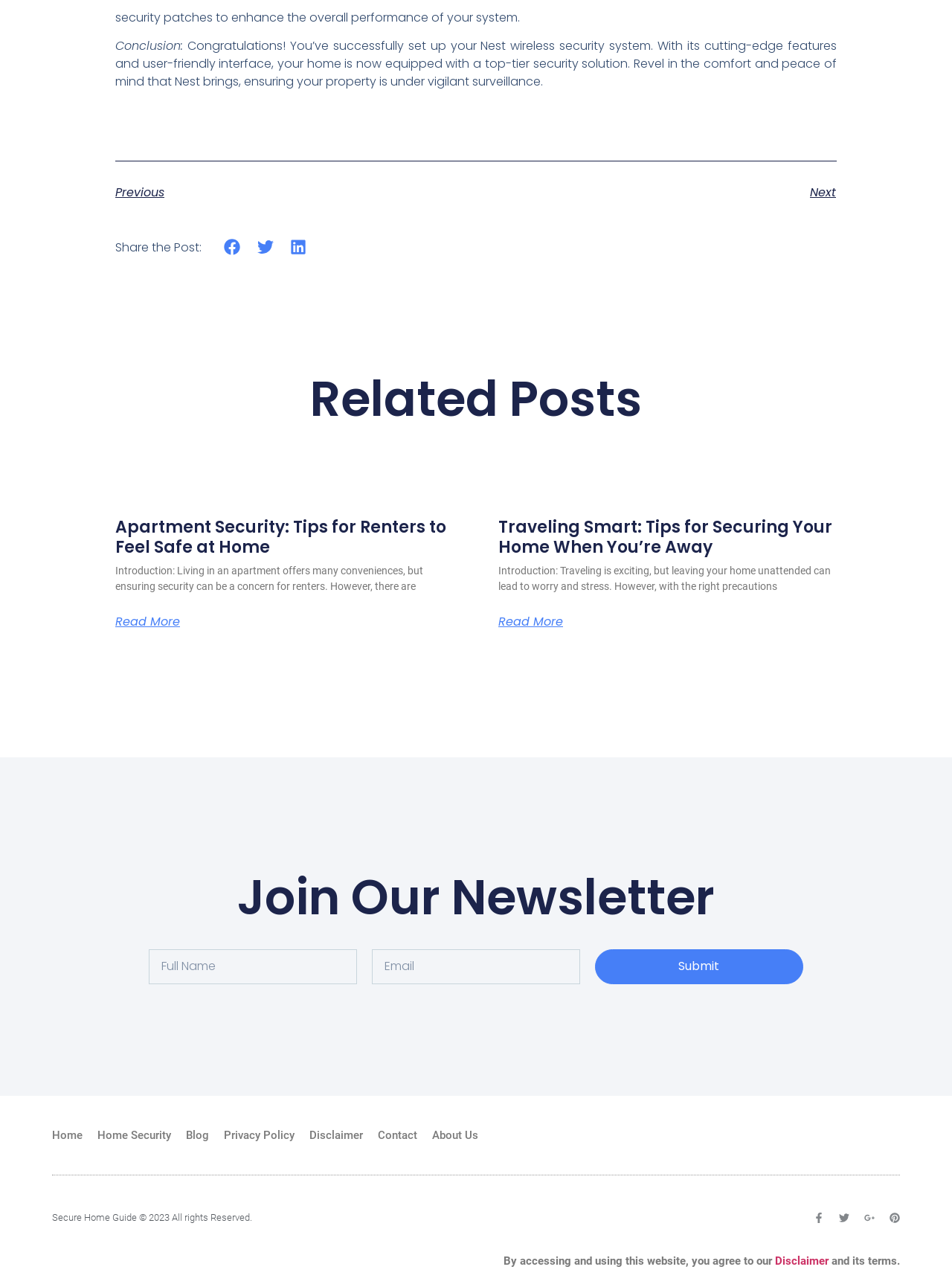From the details in the image, provide a thorough response to the question: What is the topic of the article 'Apartment Security: Tips for Renters to Feel Safe at Home'?

The article 'Apartment Security: Tips for Renters to Feel Safe at Home' is listed under the 'Related Posts' section, and its introduction mentions 'ensuring security can be a concern for renters', indicating that the topic of the article is apartment security and providing tips for renters to feel safe at home.